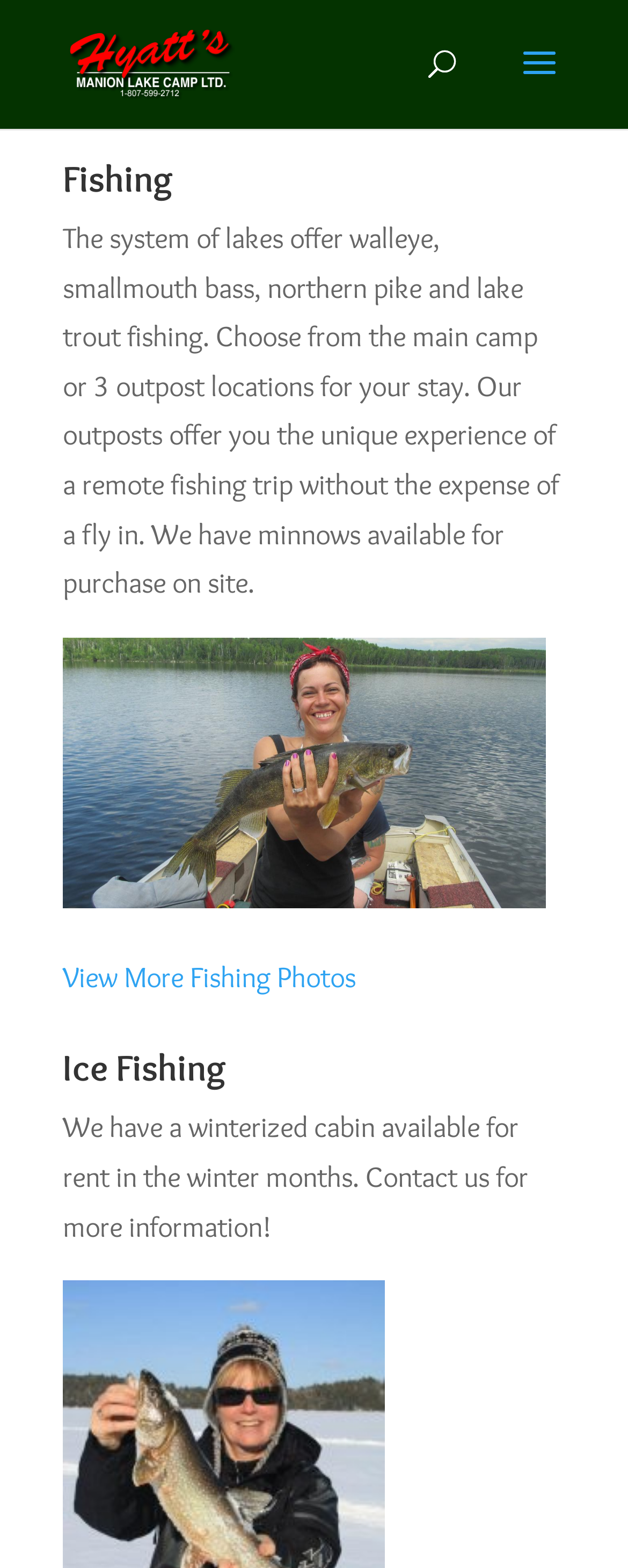Locate the bounding box of the UI element with the following description: "View More Fishing Photos".

[0.1, 0.612, 0.567, 0.635]